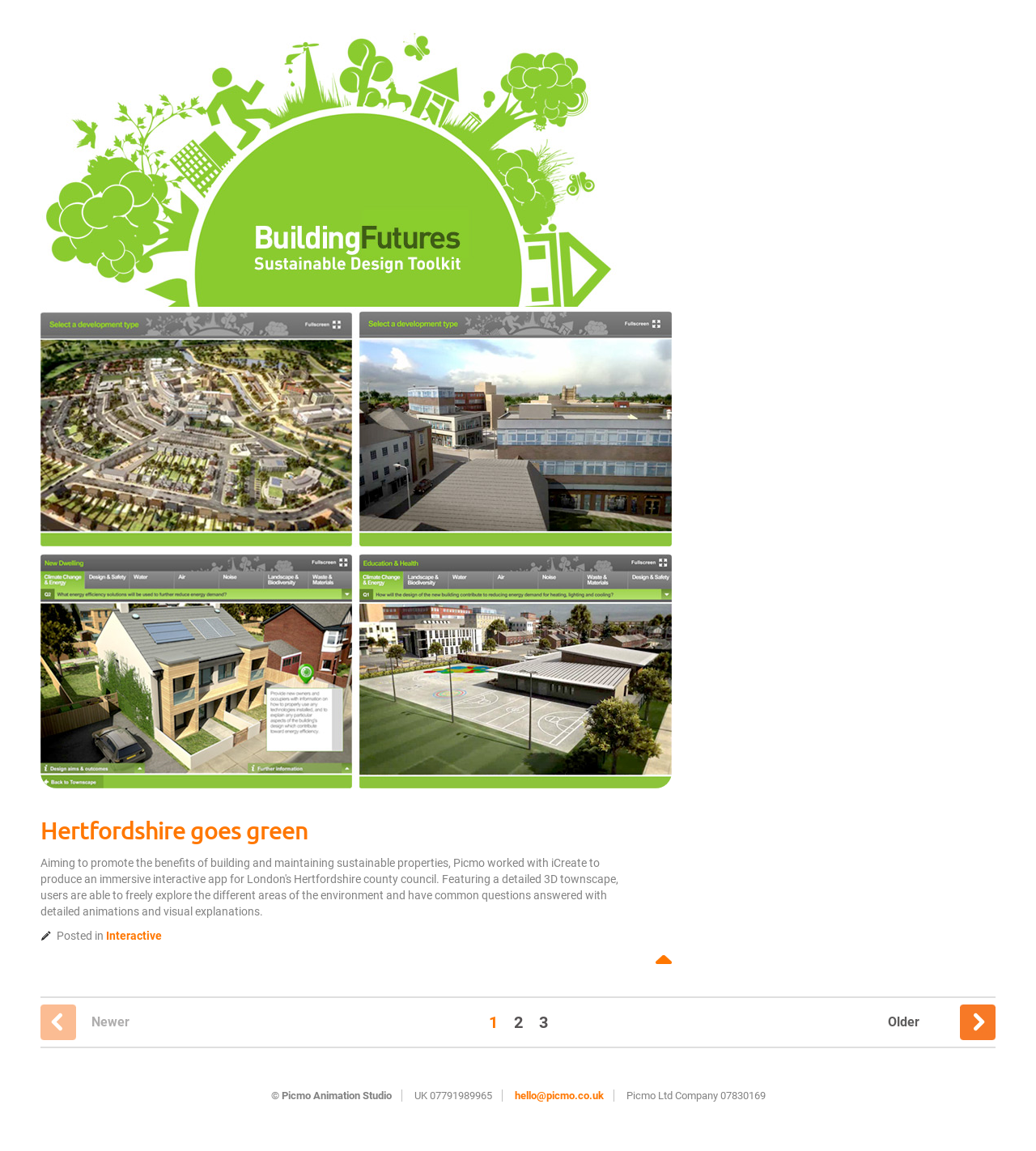What is the email address of Picmo Ltd?
Please give a detailed and elaborate explanation in response to the question.

I found the answer by examining the footer section of the webpage, where the contact information is usually placed. The link 'hello@picmo.co.uk' suggests that hello@picmo.co.uk is the email address of Picmo Ltd.